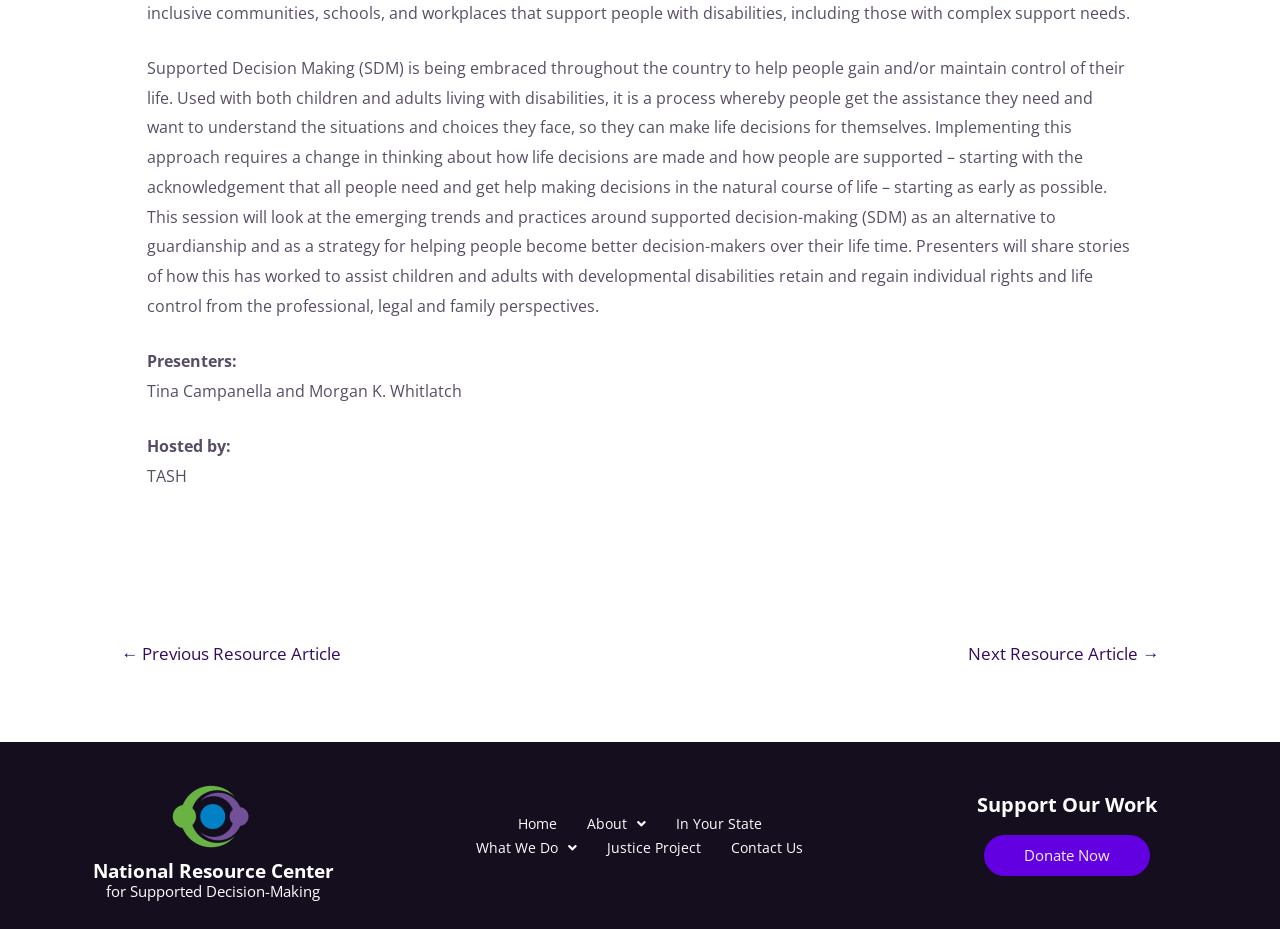Bounding box coordinates are to be given in the format (top-left x, top-left y, bottom-right x, bottom-right y). All values must be floating point numbers between 0 and 1. Provide the bounding box coordinate for the UI element described as: What We Do

[0.361, 0.9, 0.463, 0.925]